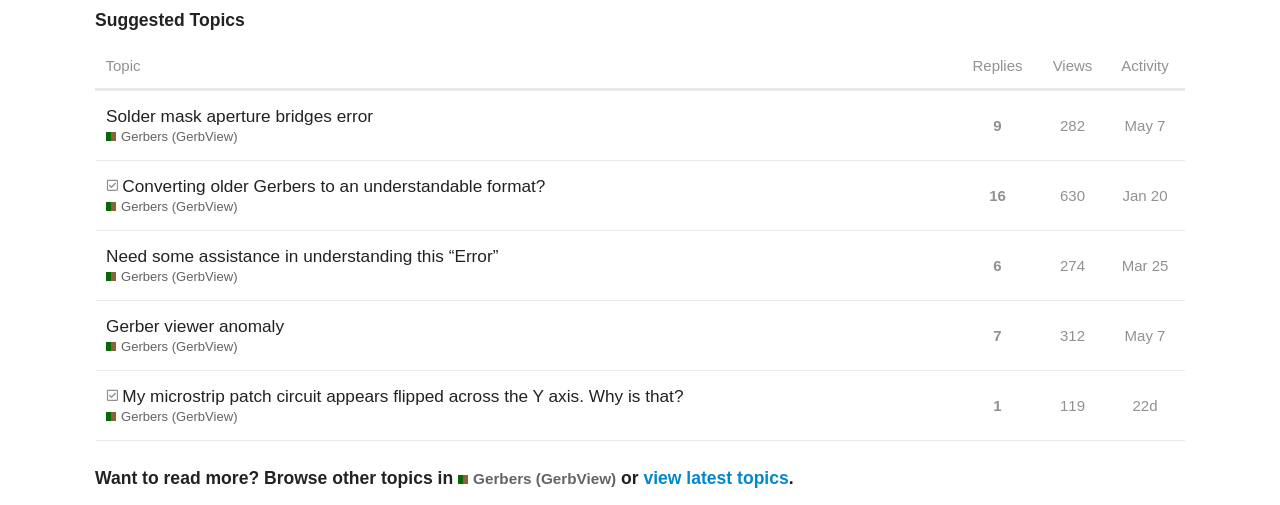Refer to the image and provide an in-depth answer to the question:
What is the view count of the third suggested topic?

The third suggested topic 'Need some assistance in understanding this “Error” Gerbers (GerbView)' has been viewed 274 times, which can be found in the third row of the table under the 'Suggested Topics' heading.